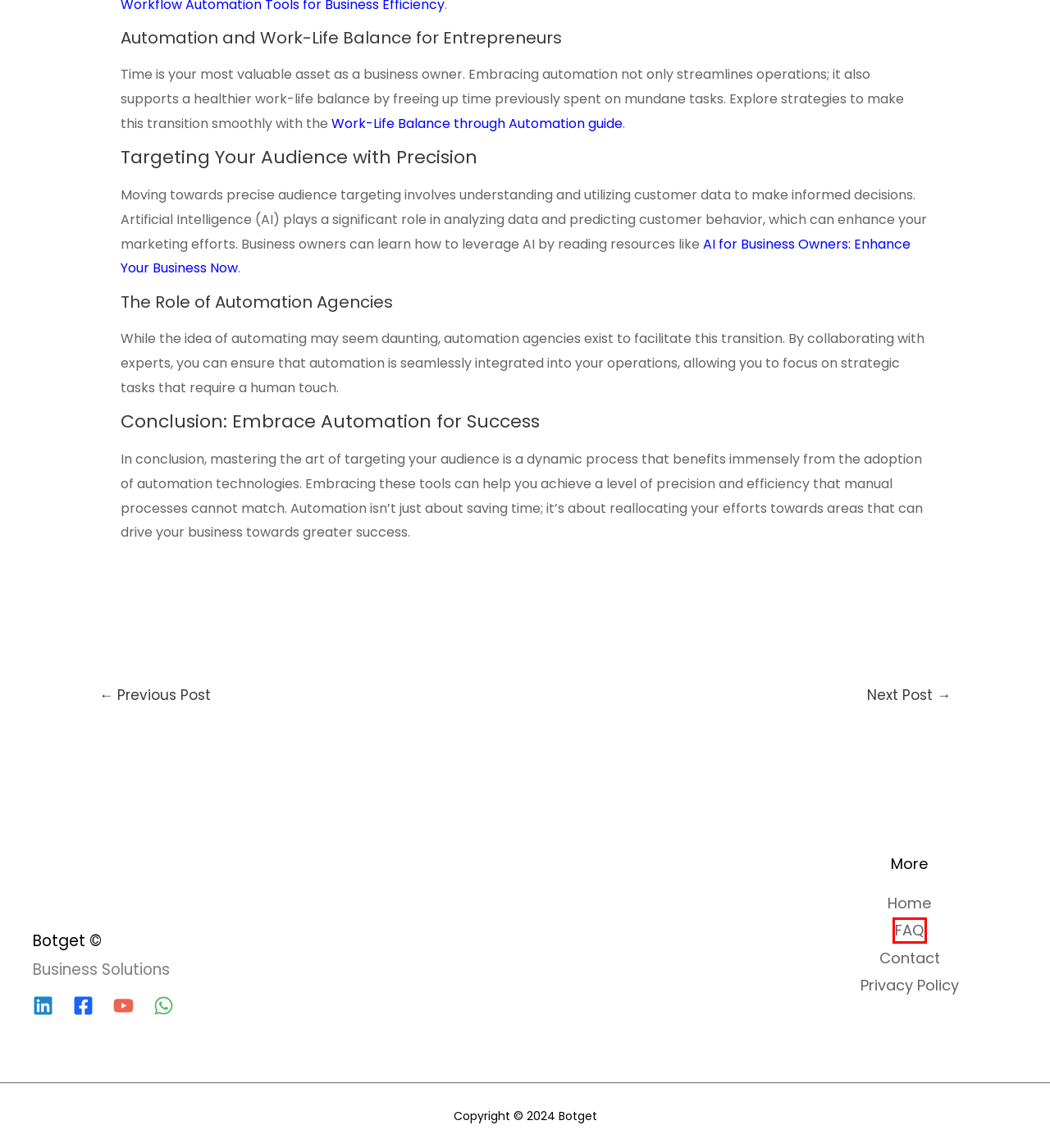You have a screenshot of a webpage with a red rectangle bounding box around a UI element. Choose the best description that matches the new page after clicking the element within the bounding box. The candidate descriptions are:
A. RPA demo | Botget
B. Top Workflow Automation Tools for Business Efficiency
C. AI Automation Agency for Advanced Business Solutions
D. Privacy Policy | Botget
E. RPA Softwares: | Botget
F. Manufacturing Process Automation for Enhanced Productivity
G. Work-Life Balance through Automation: Guide for Business Owners
H. Editorial Team, Autor Botget

E